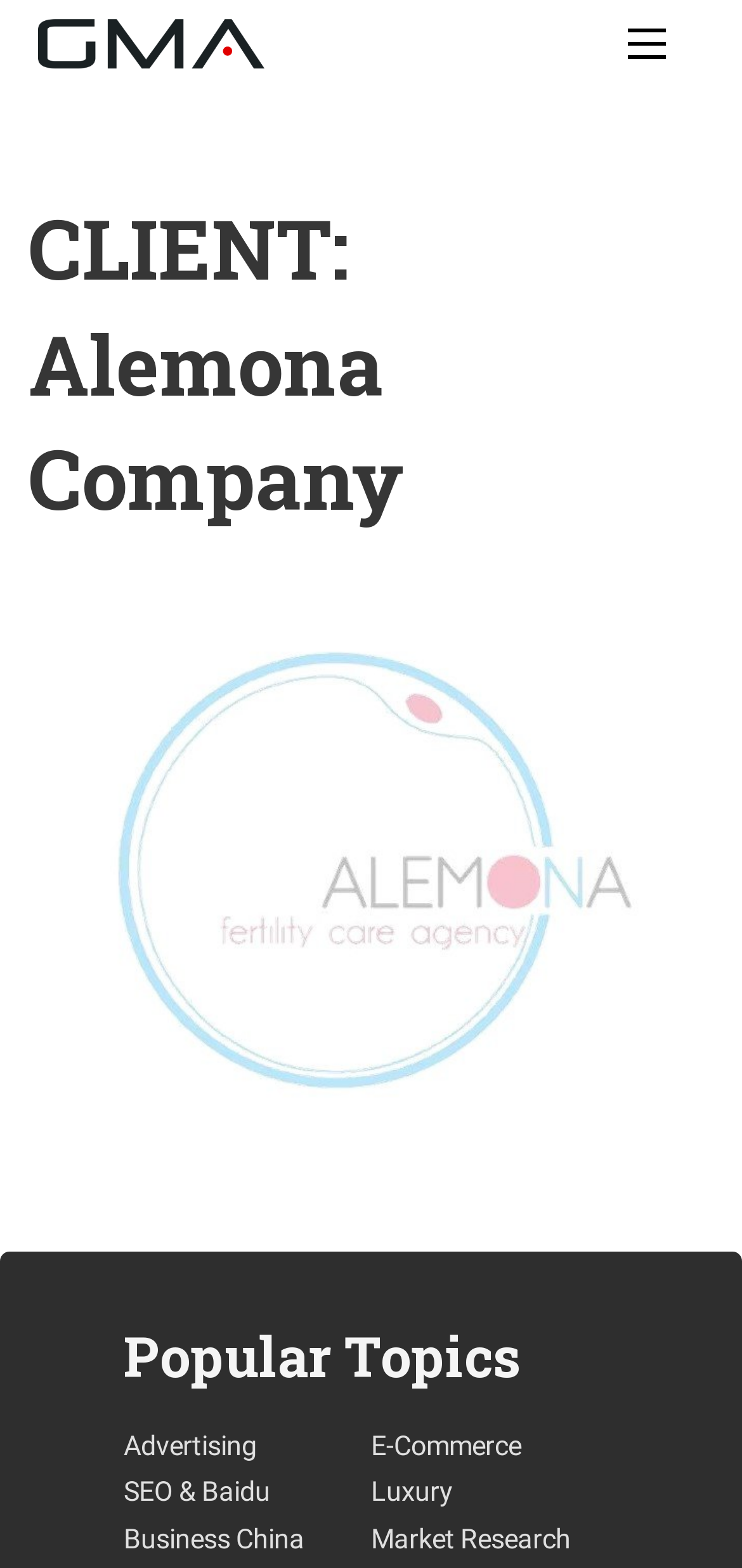What is the theme of the 'Fashion China' link?
Use the screenshot to answer the question with a single word or phrase.

Fashion